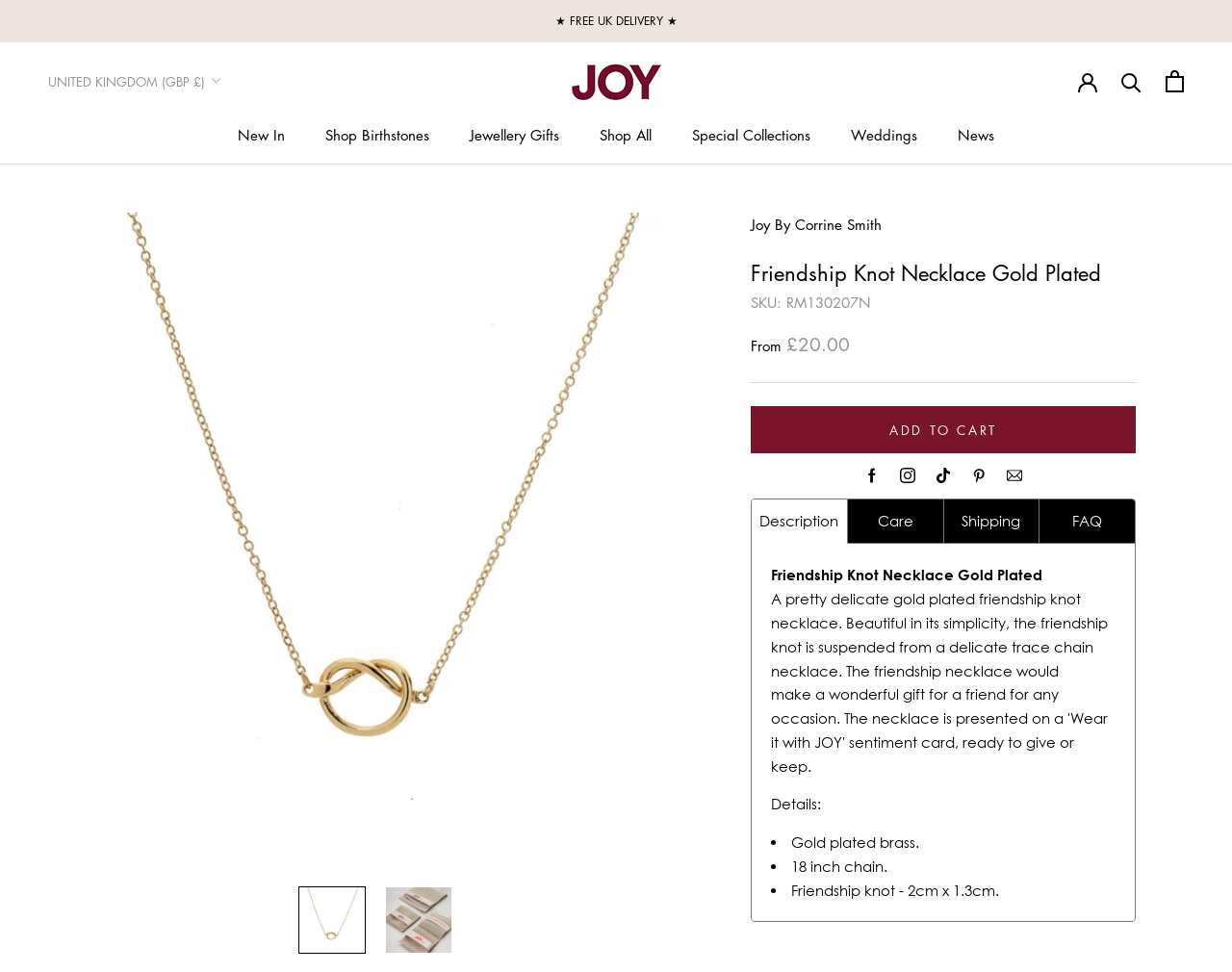Provide the bounding box coordinates for the area that should be clicked to complete the instruction: "View the product description".

[0.626, 0.582, 0.846, 0.601]